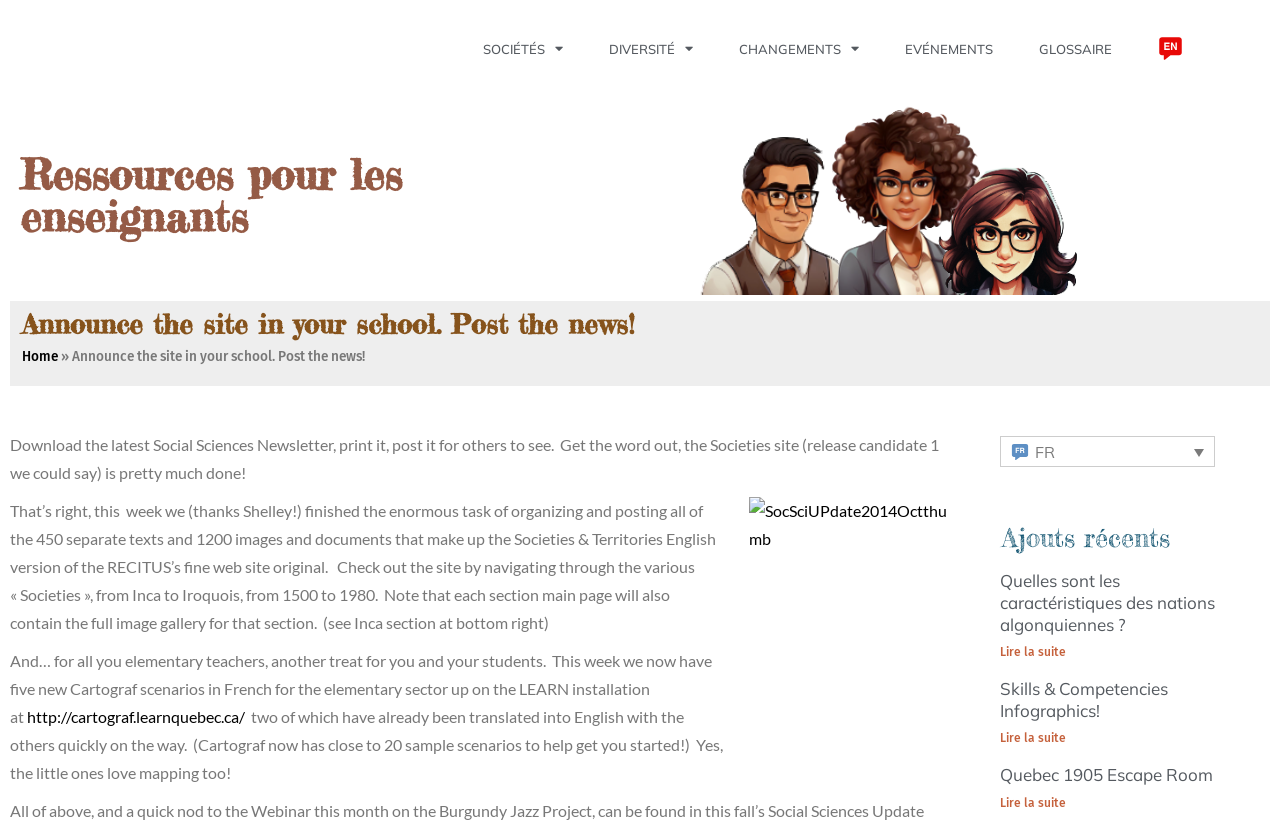Please find the bounding box coordinates of the section that needs to be clicked to achieve this instruction: "Download the latest Social Sciences Newsletter".

[0.008, 0.523, 0.734, 0.58]